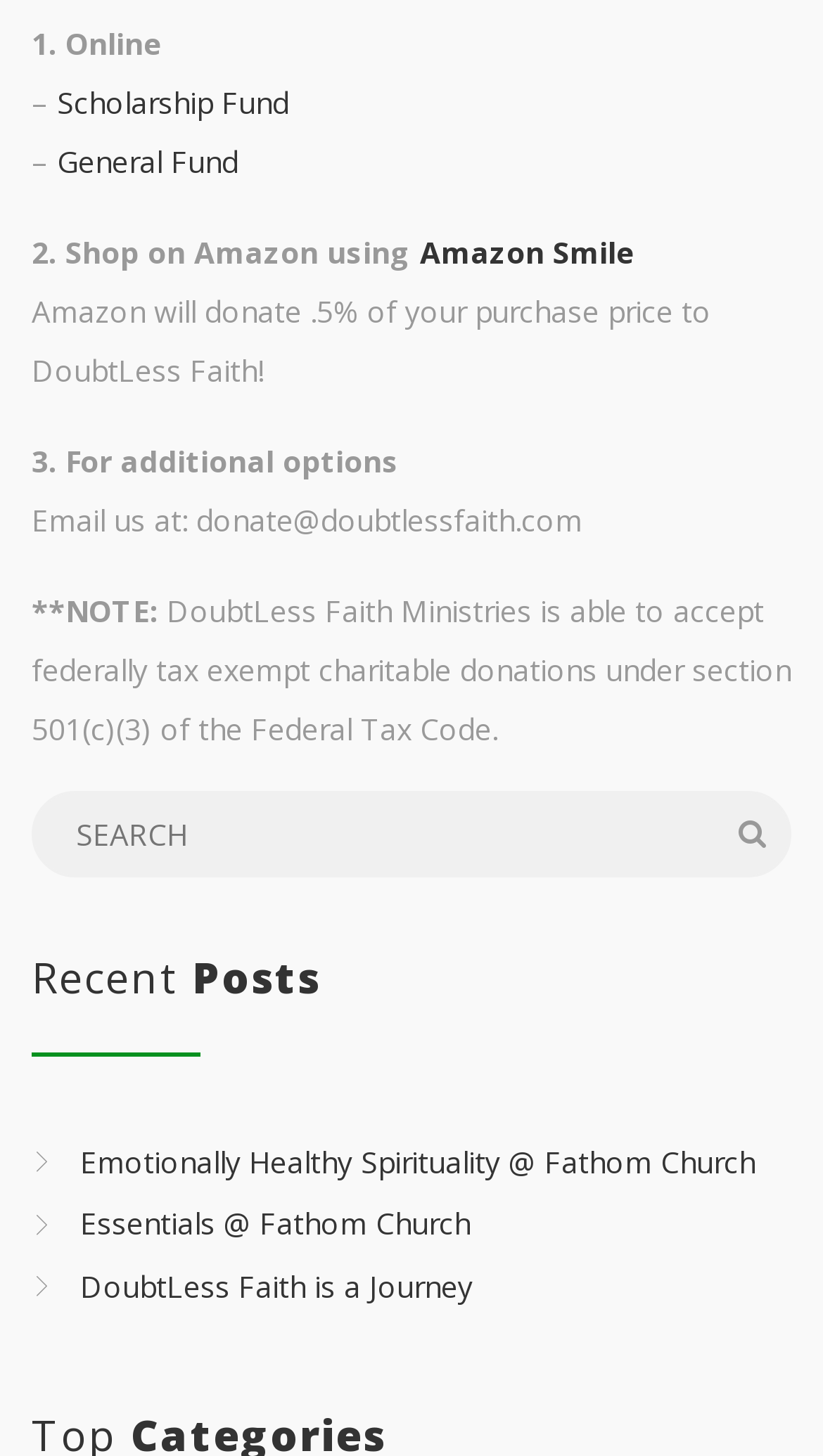Find the bounding box coordinates for the HTML element specified by: "Essentials @ Fathom Church".

[0.097, 0.826, 0.572, 0.854]